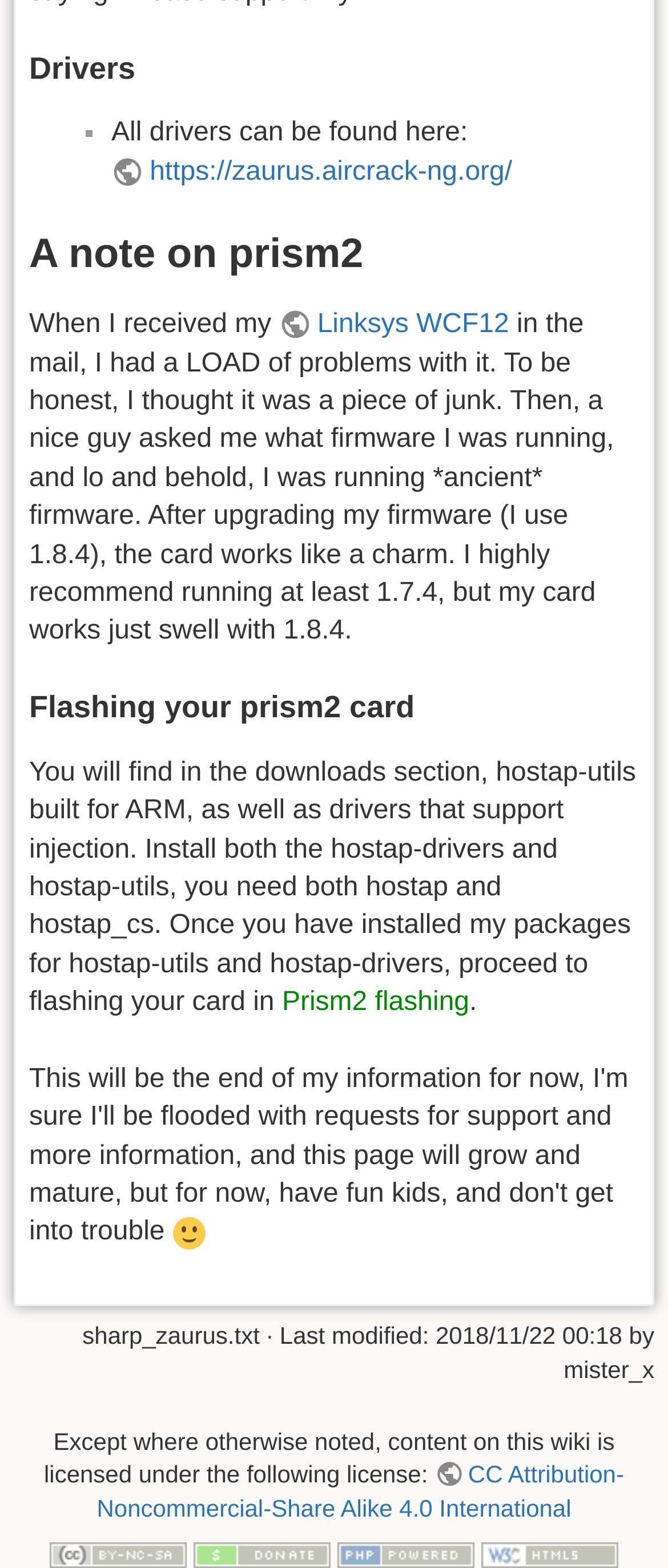What is the purpose of hostap-utils?
Provide a well-explained and detailed answer to the question.

The purpose of hostap-utils is to flash the prism2 card, as indicated by the text 'Once you have installed my packages for hostap-utils and hostap-drivers, proceed to flashing your card in...'.